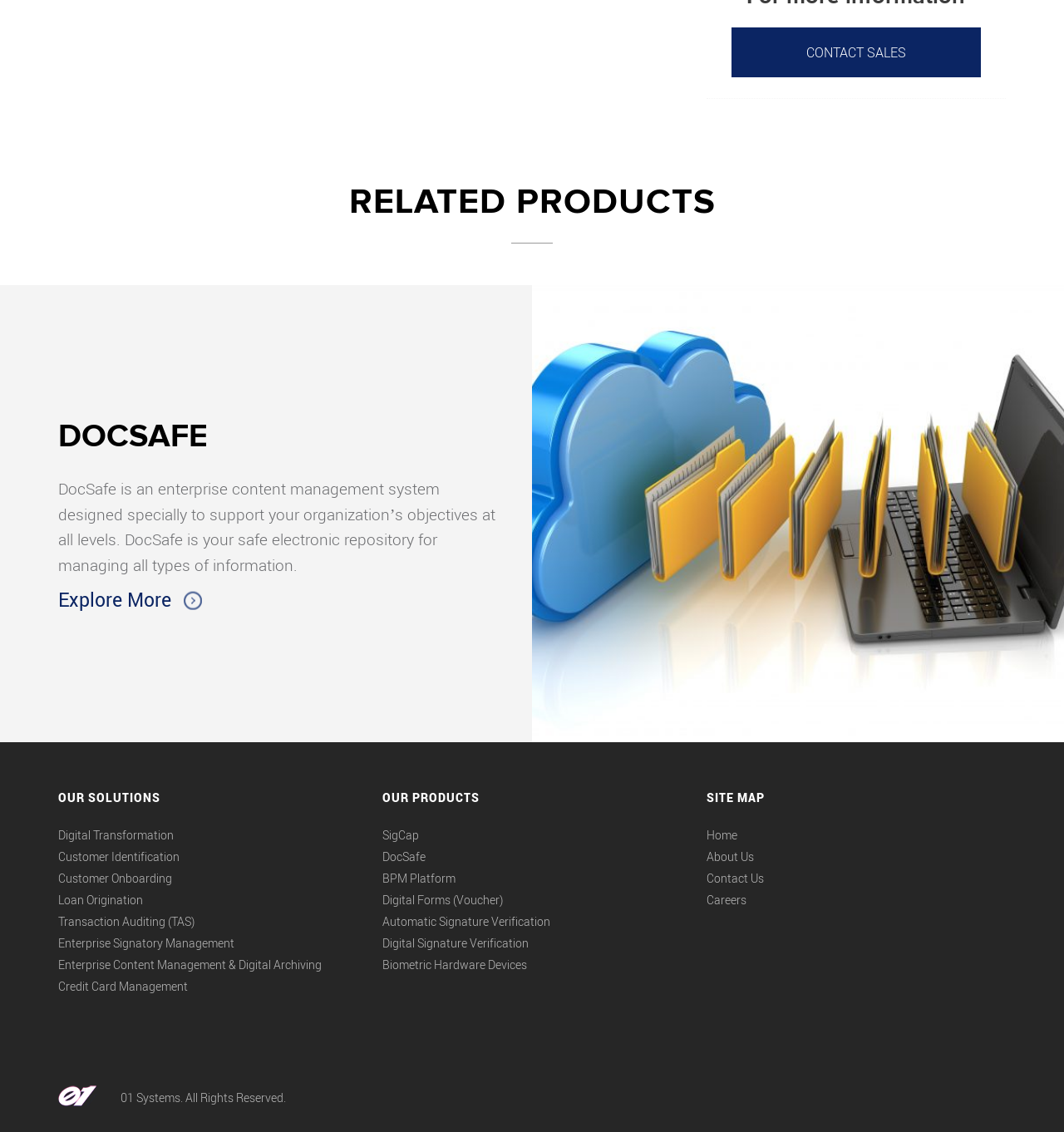Could you indicate the bounding box coordinates of the region to click in order to complete this instruction: "View SigCap product".

[0.359, 0.729, 0.641, 0.748]